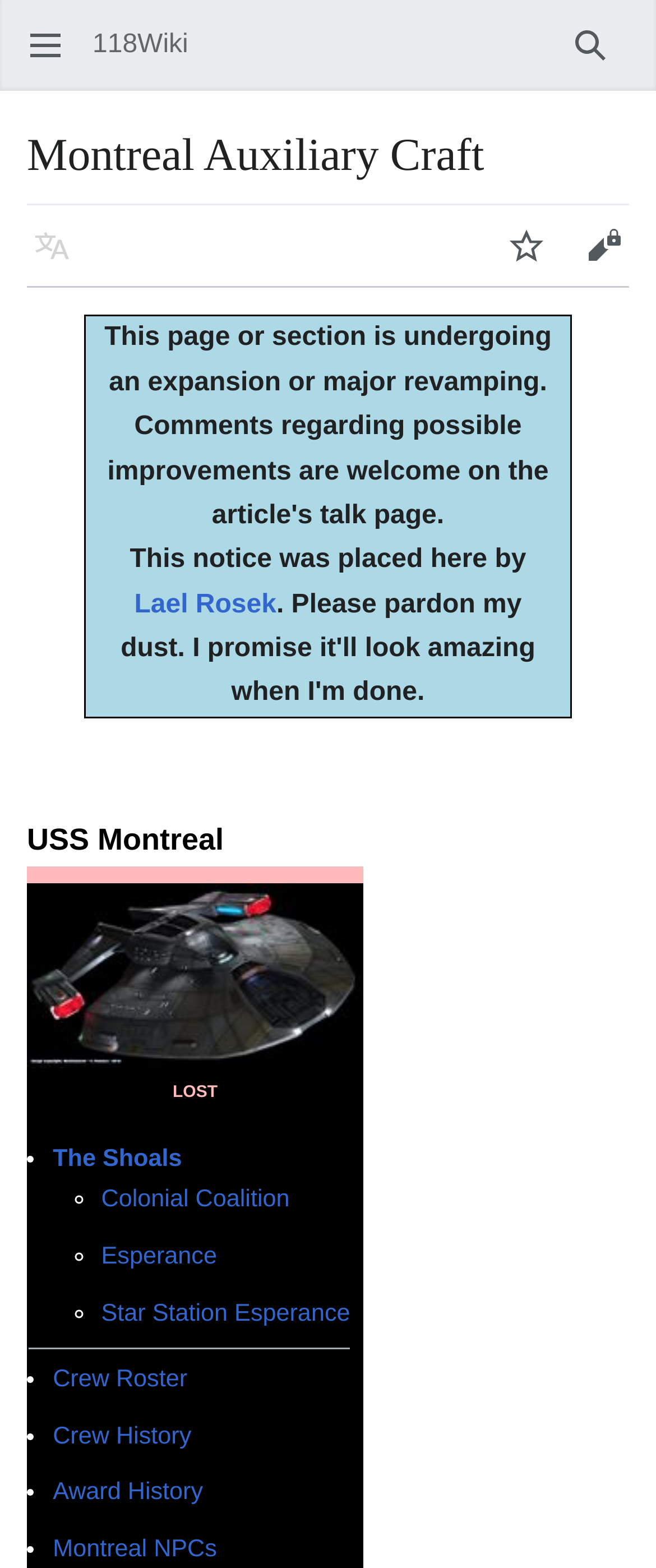Determine the bounding box coordinates for the clickable element to execute this instruction: "View Norway beauty 005.jpg". Provide the coordinates as four float numbers between 0 and 1, i.e., [left, top, right, bottom].

[0.041, 0.613, 0.554, 0.631]